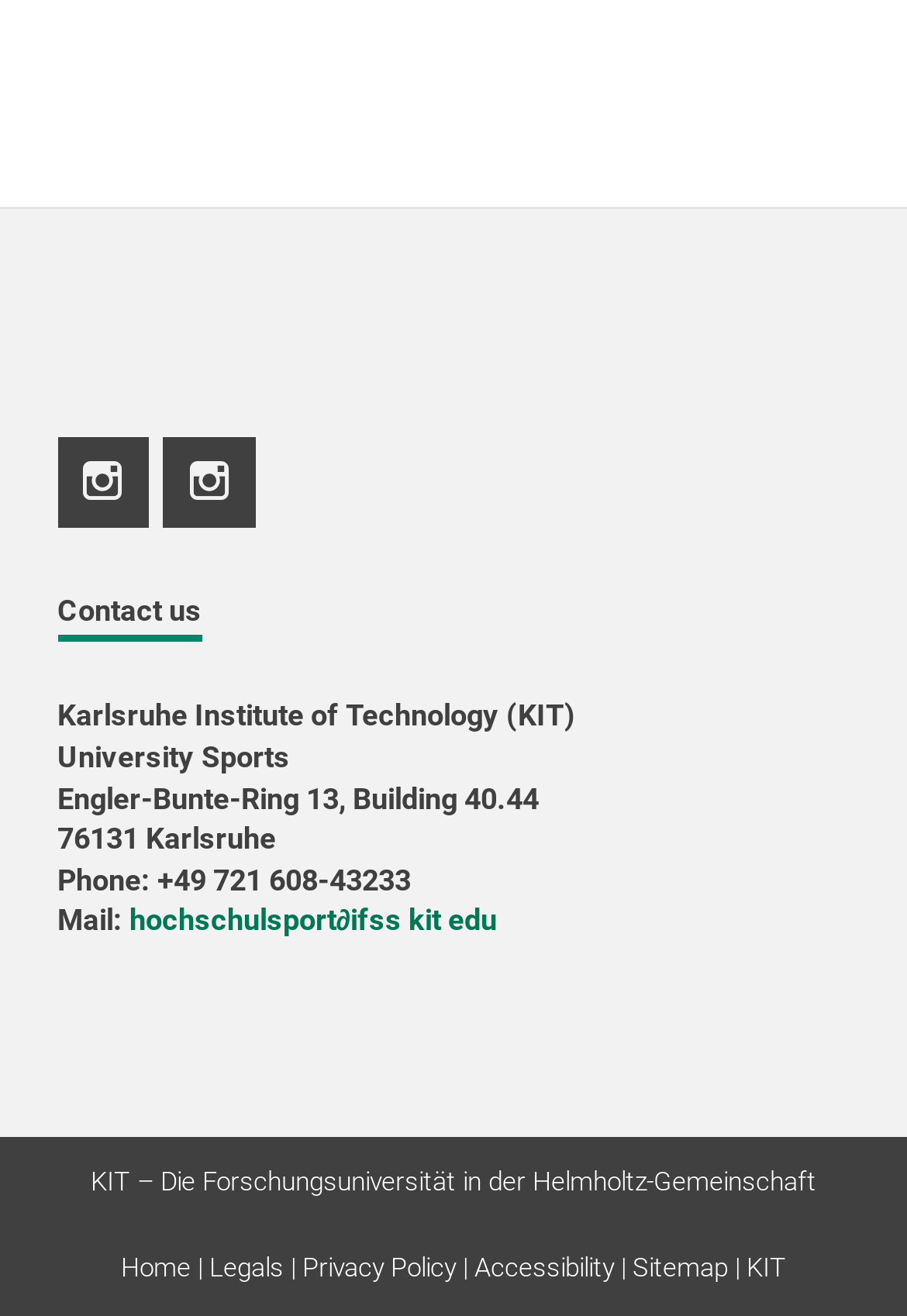Please give a one-word or short phrase response to the following question: 
What is the phone number of University Sports?

+49 721 608-43233